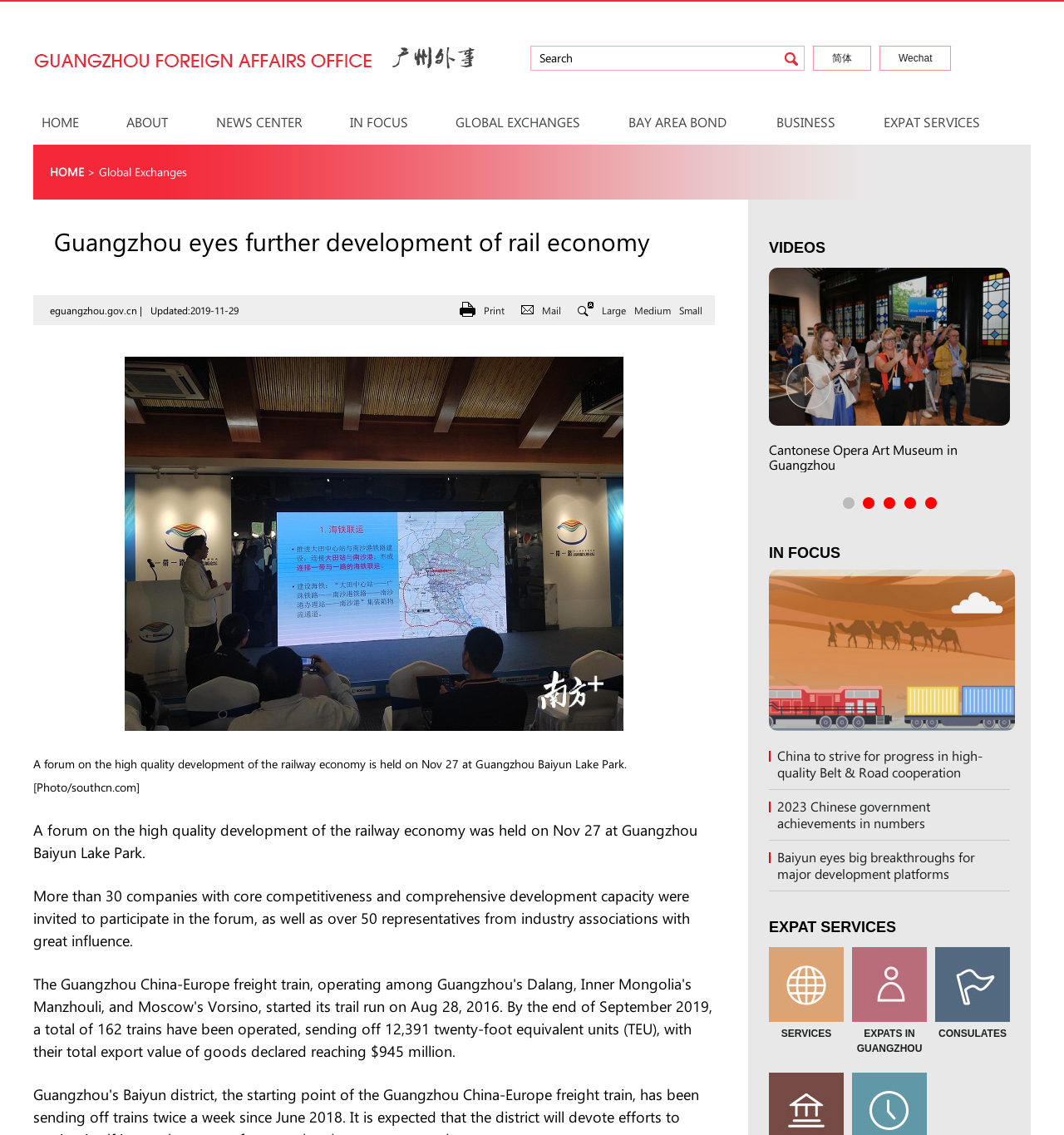What is the category of the link 'Cantonese Opera Art Museum in Guangzhou'? Based on the image, give a response in one word or a short phrase.

VIDEOS